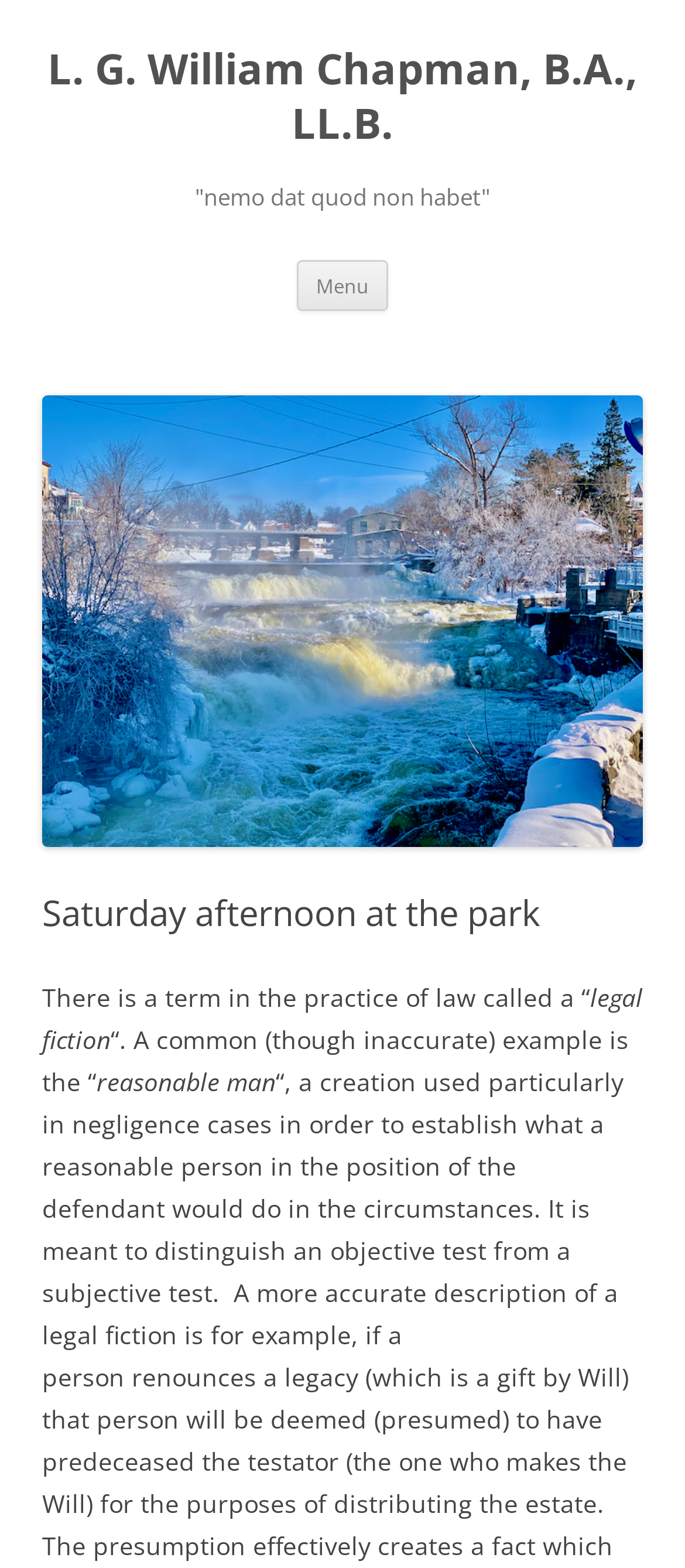What is the term used to describe a creation in law?
Look at the screenshot and respond with one word or a short phrase.

Legal fiction